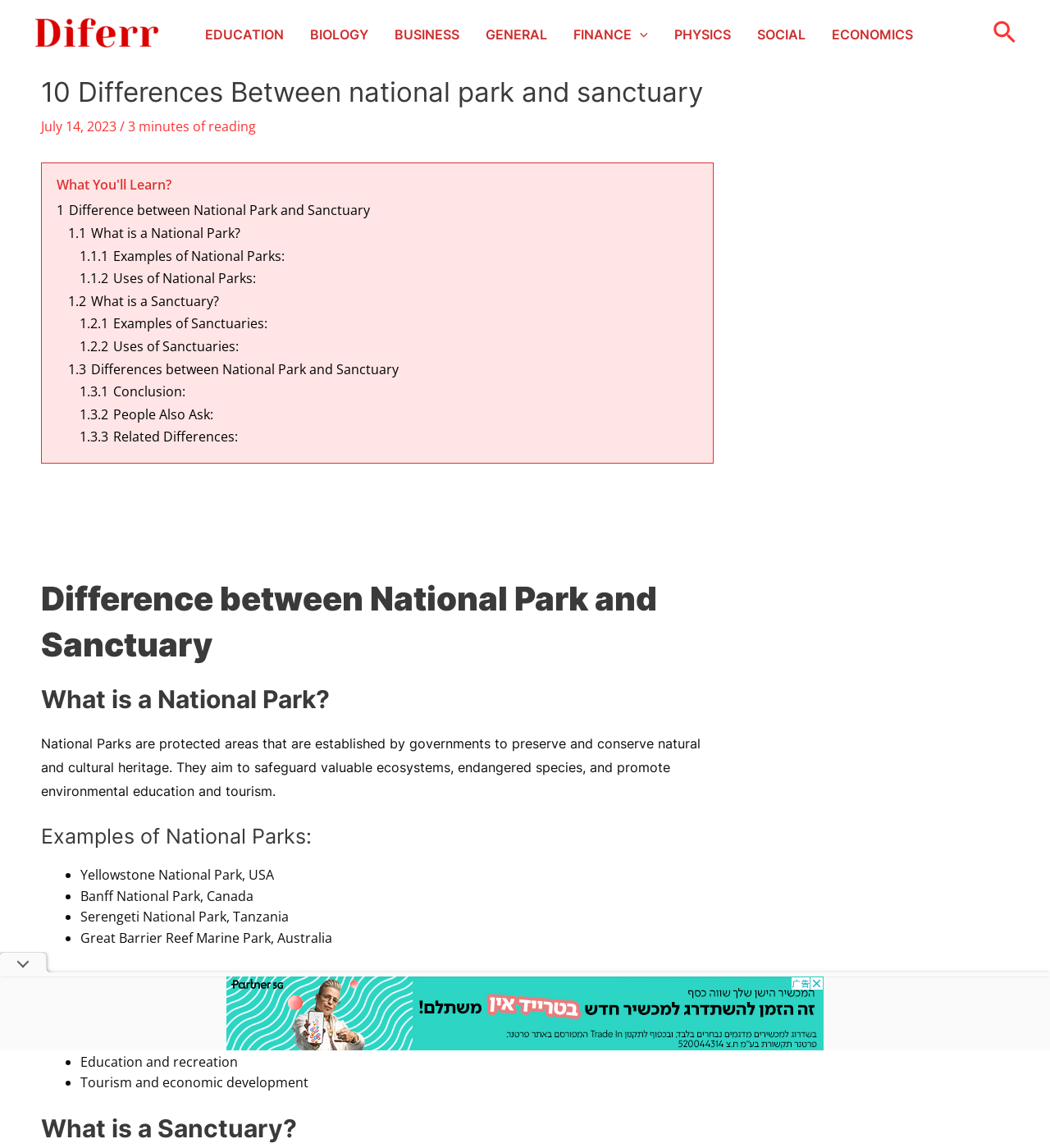Identify the coordinates of the bounding box for the element described below: "aria-label="Advertisement" name="aswift_3" title="Advertisement"". Return the coordinates as four float numbers between 0 and 1: [left, top, right, bottom].

[0.216, 0.851, 0.784, 0.915]